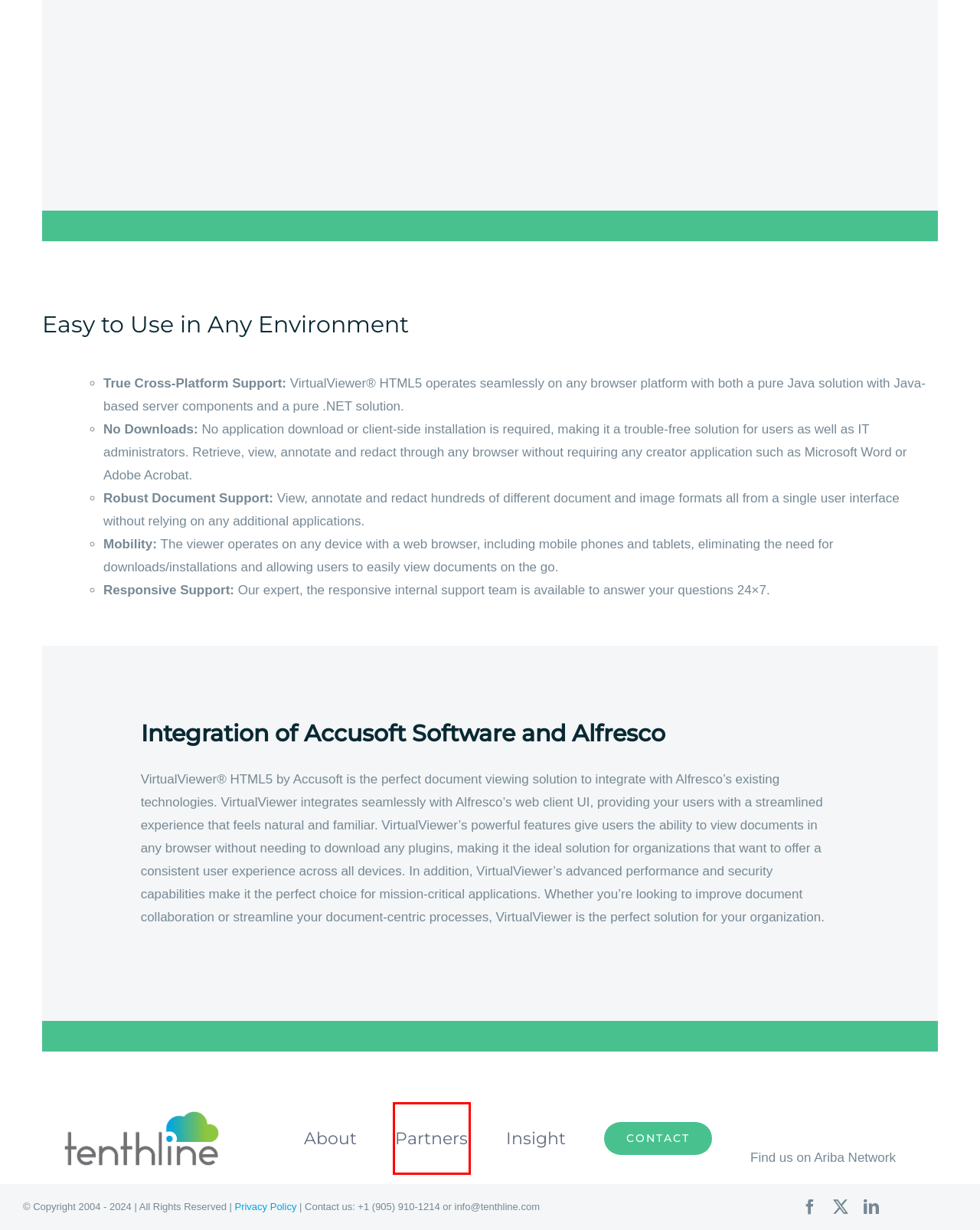Given a screenshot of a webpage with a red bounding box around a UI element, please identify the most appropriate webpage description that matches the new webpage after you click on the element. Here are the candidates:
A. Modernize Your Business with Digital Transformation | Tenthline
B. Tenthline ECM | Digital Transformation Solutions | DevOps
C. Get started | Tenthline Inc.
D. Insight | Tenthline Inc.
E. Tenthline Solutions | Tenthline Inc.
F. Account Suspended
G. Partners | Tenthline Inc.
H. About | Tenthline Inc.

G